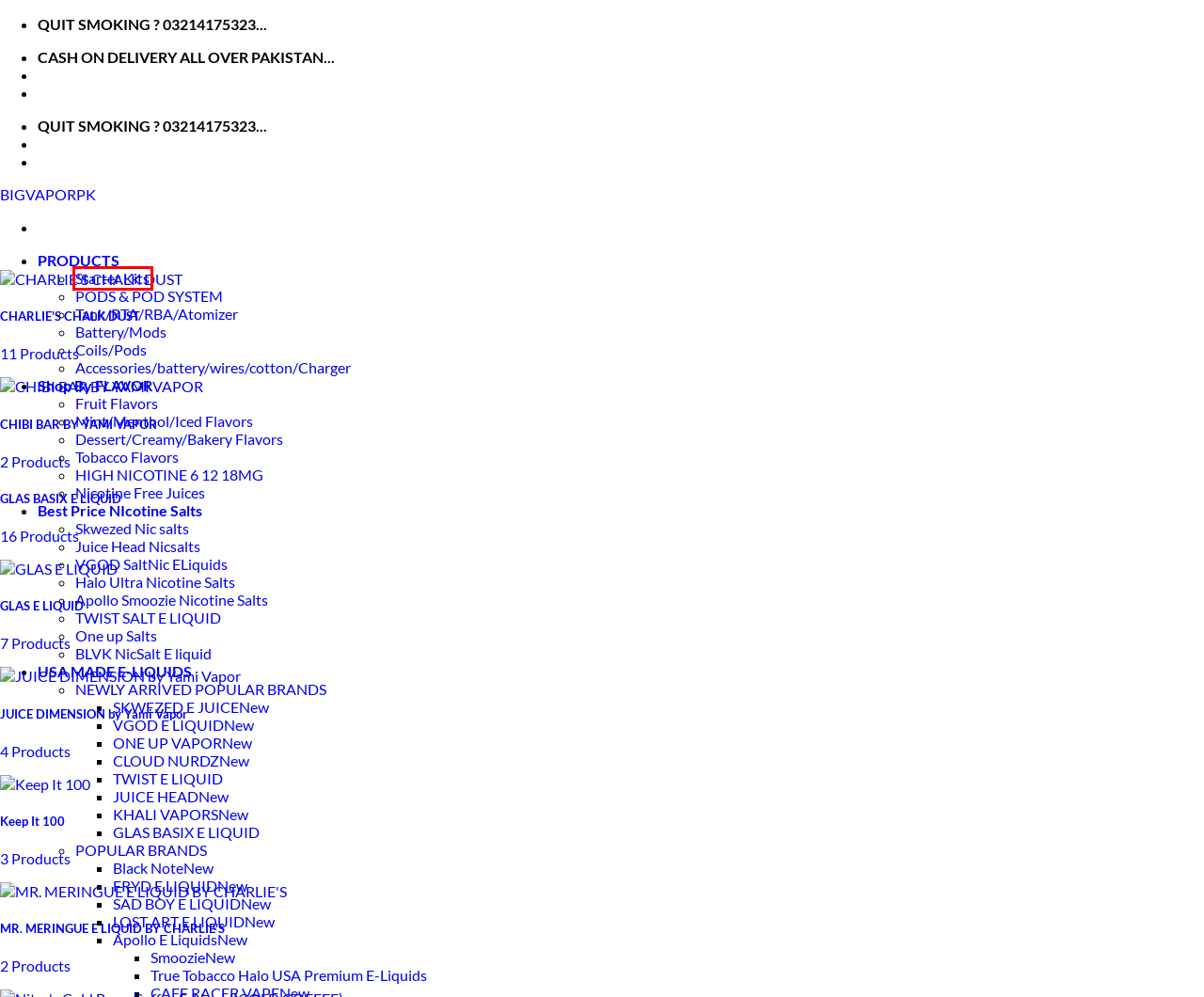Examine the screenshot of a webpage with a red bounding box around a UI element. Your task is to identify the webpage description that best corresponds to the new webpage after clicking the specified element. The given options are:
A. starter kits Archives - BIGVAPORPK
B. Vape Shops In Karachi Black Note Glas Basix E liquids
C. Popular Brands E juice Naked 100 Pakistan Big Vapor Pk
D. Juice Head Nicsalts Archives - BIGVAPORPK
E. E cig in pakistan
F. VGOD E LIQUID Archives - BIGVAPORPK
G. Aspire,WOTOFO.HELLVAPE,Lost Vape,DOVPO X VAPING,GEEK VAPE
H. Batteries for the atomizers for electronic cigarette in pakistan

A